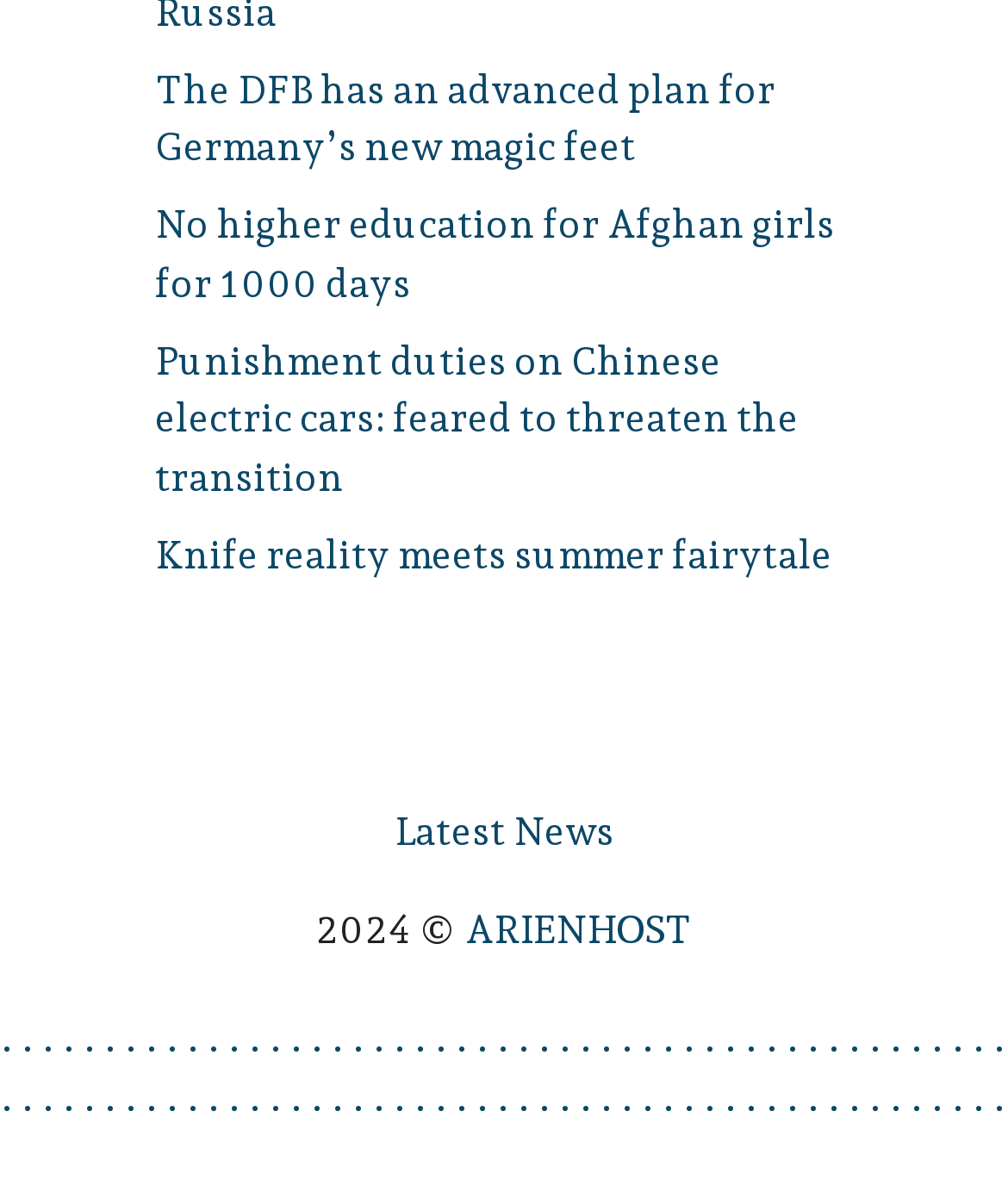Specify the bounding box coordinates of the area to click in order to follow the given instruction: "Read the latest news."

[0.391, 0.683, 0.609, 0.722]